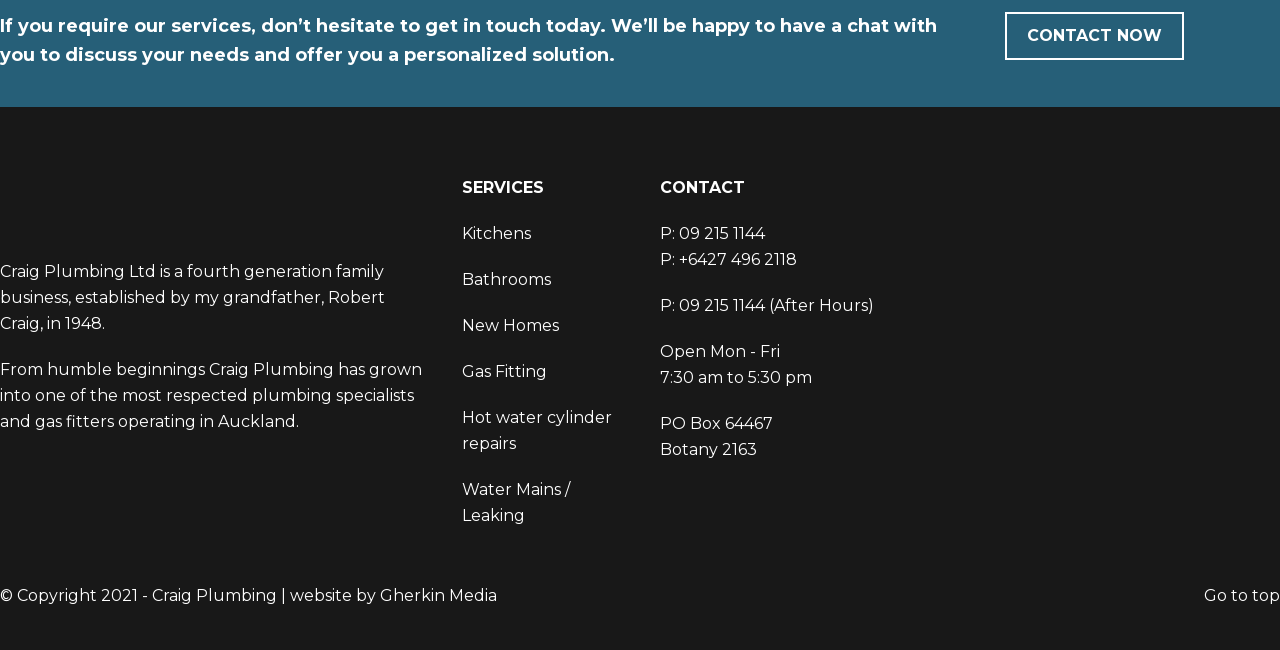Predict the bounding box for the UI component with the following description: "Gherkin Media".

[0.297, 0.902, 0.388, 0.931]